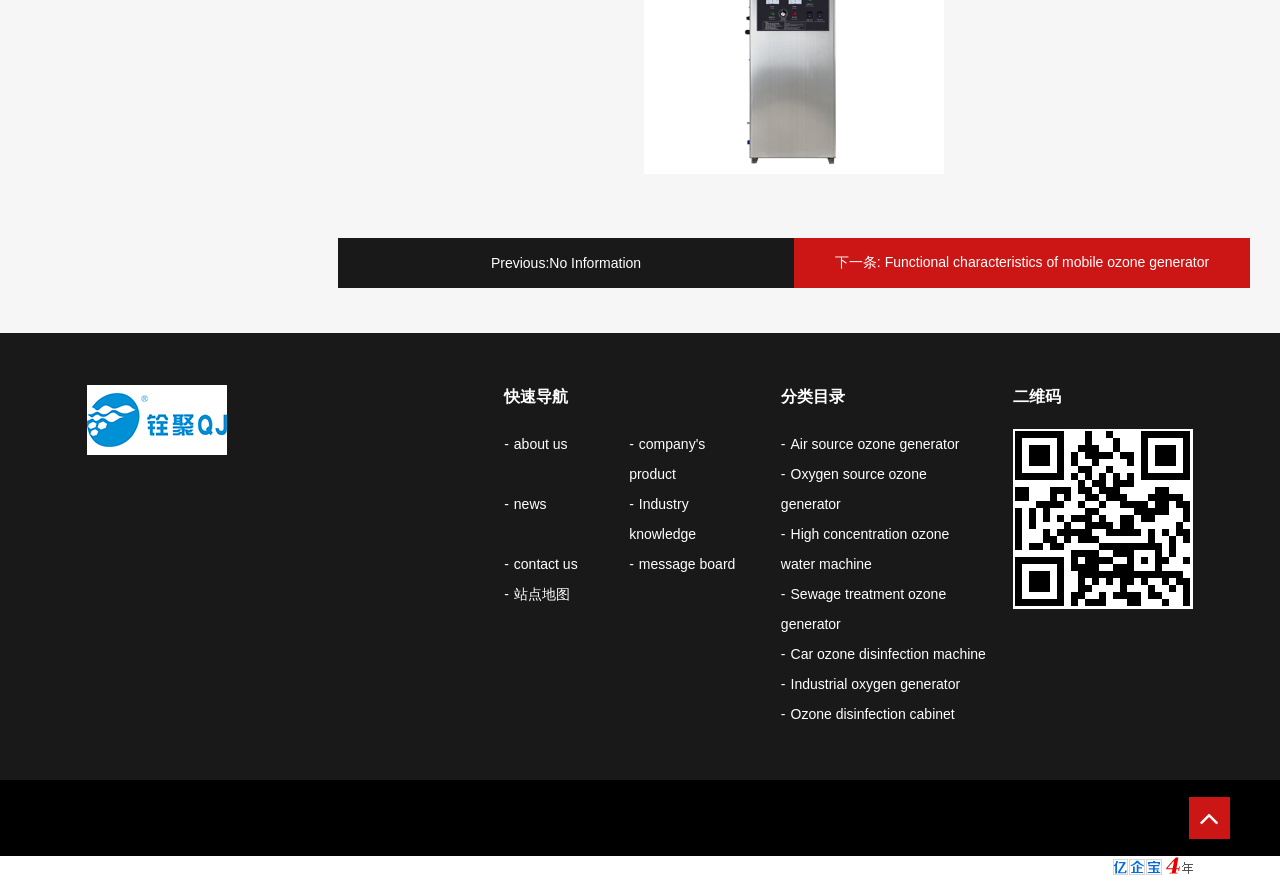Give a one-word or short phrase answer to the question: 
What are the categories of ozone generators?

Air source, Oxygen source, etc.